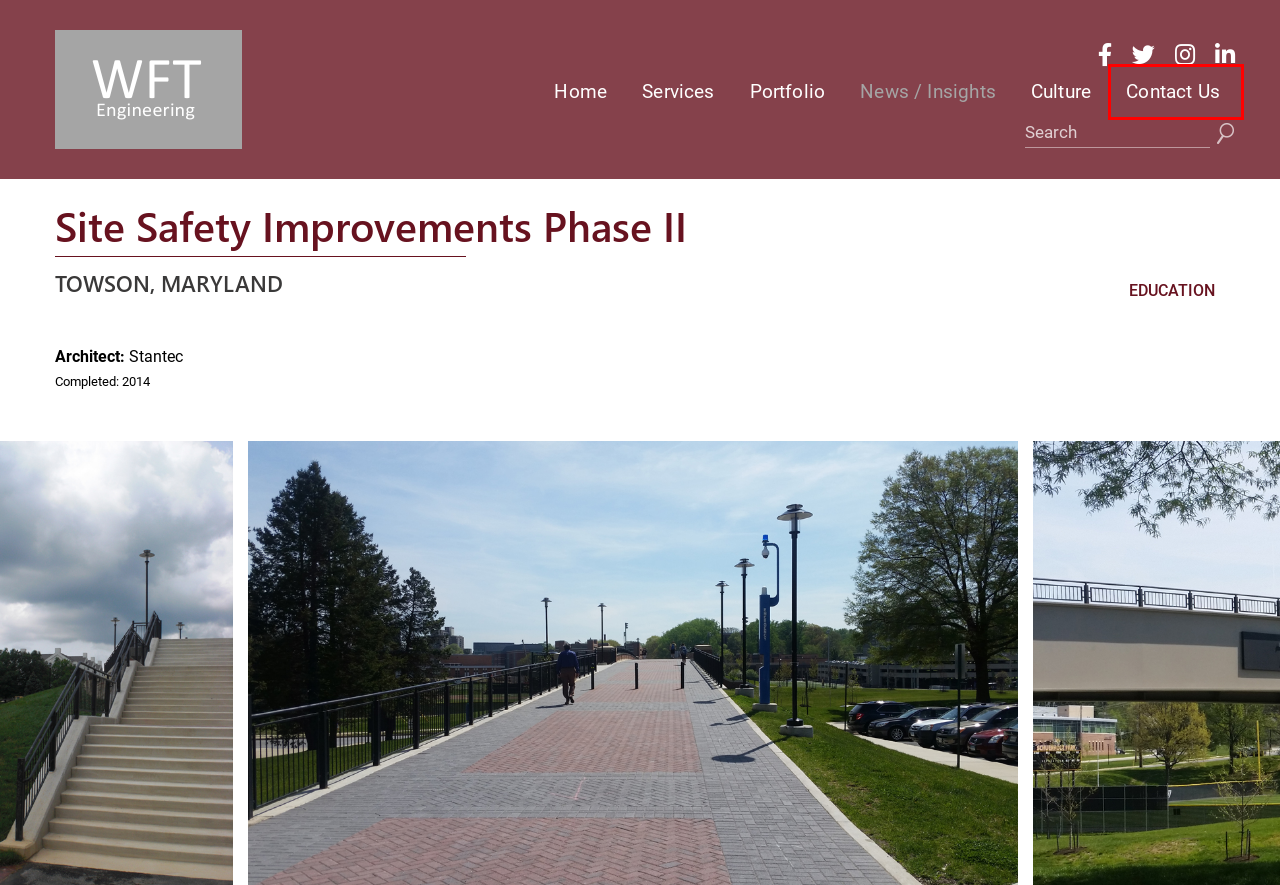You have received a screenshot of a webpage with a red bounding box indicating a UI element. Please determine the most fitting webpage description that matches the new webpage after clicking on the indicated element. The choices are:
A. Services | WFT Engineering Inc. | Rockville, Maryland
B. Portfolio | % WFT Engineering Inc. | Rockville, Maryland
C. Engineering Expertise | WFT Engineering Inc. | Rockville, Maryland
D. News / Insights | WFT Engineering Inc. | Rockville, Maryland
E. Contact Us | WFT Engineering Inc. | Rockville, Maryland
F. D3 | Digital Marketing Agency | Ocean City & Salisbury, MD
G. Education Archives - WFT Engineering
H. Culture | WFT Engineering Inc. | Rockville, Maryland

E